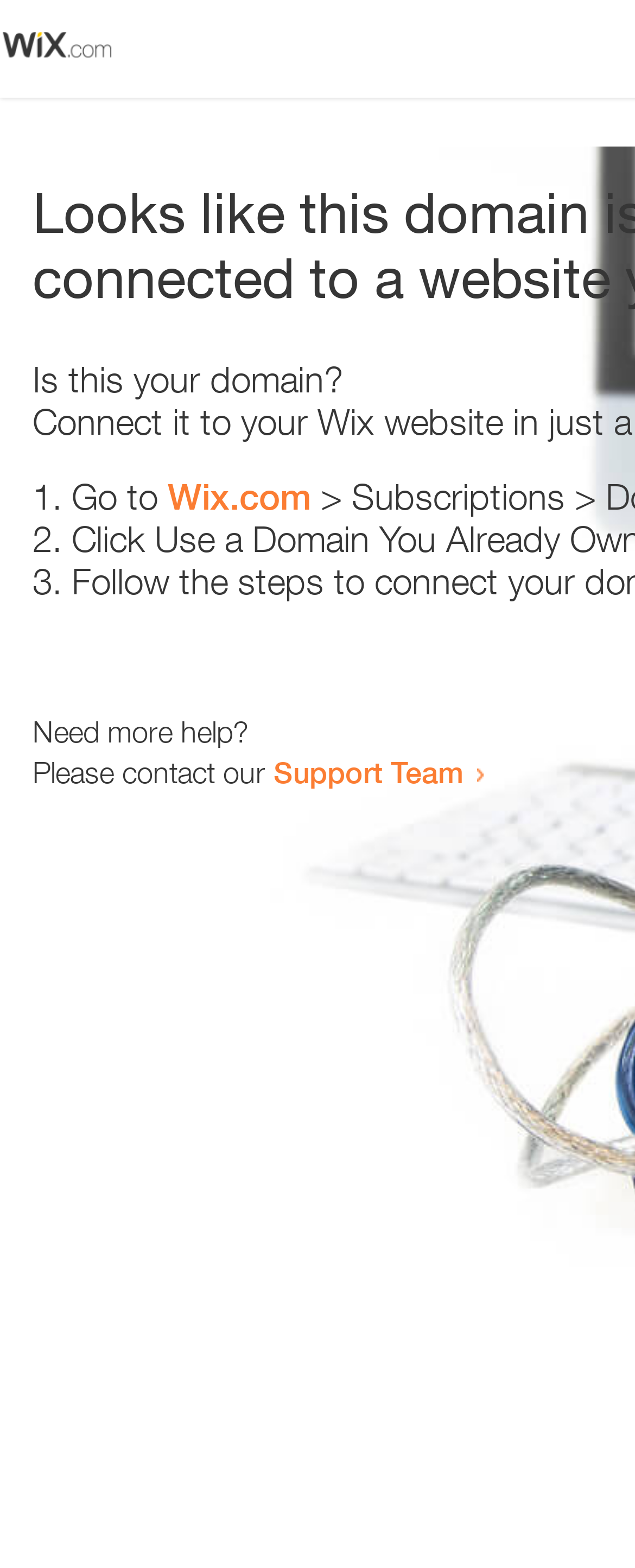Reply to the question below using a single word or brief phrase:
Is there an image on the webpage?

Yes